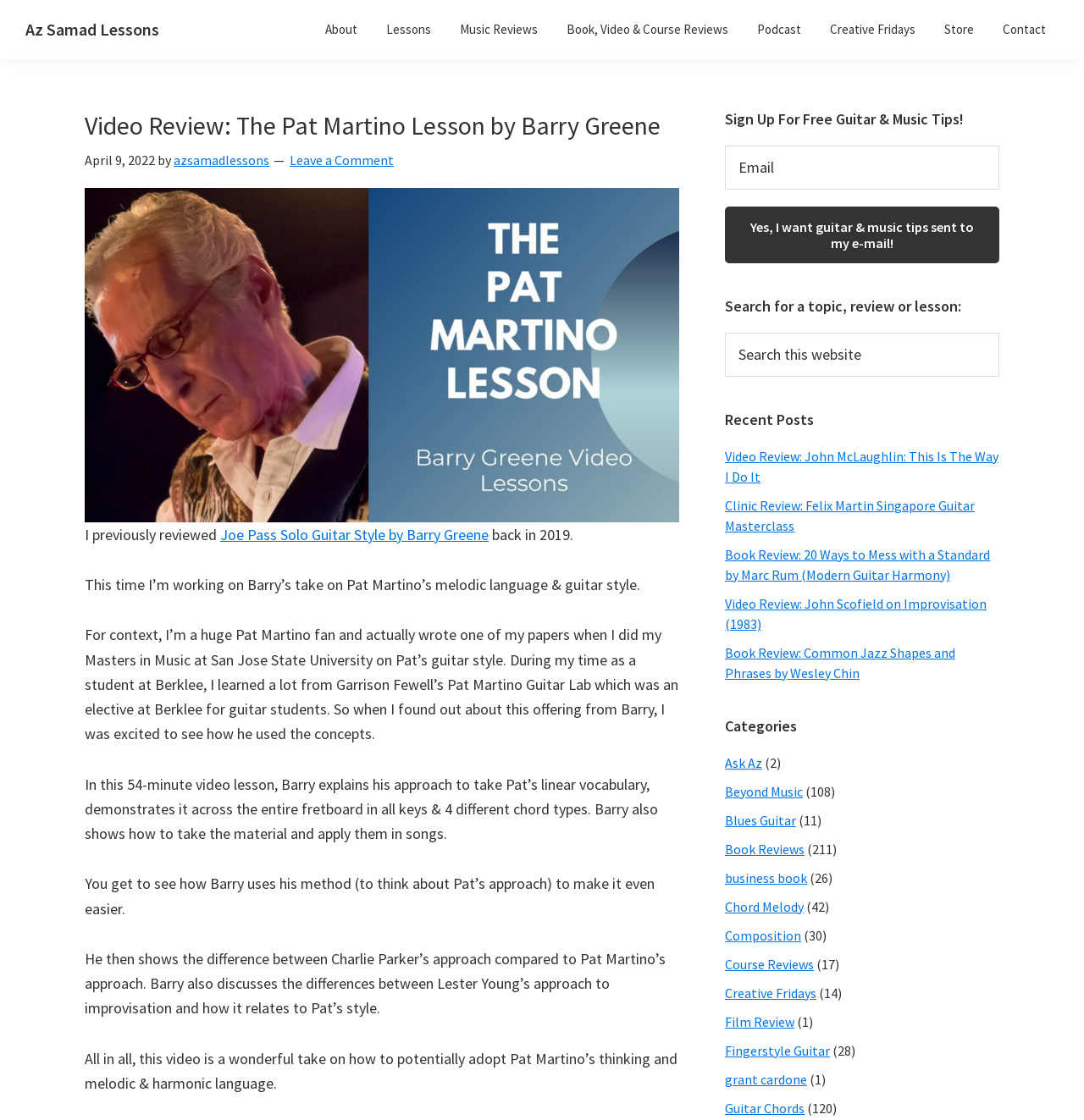Find the bounding box coordinates of the element you need to click on to perform this action: 'Sign up for free guitar and music tips'. The coordinates should be represented by four float values between 0 and 1, in the format [left, top, right, bottom].

[0.669, 0.185, 0.922, 0.235]